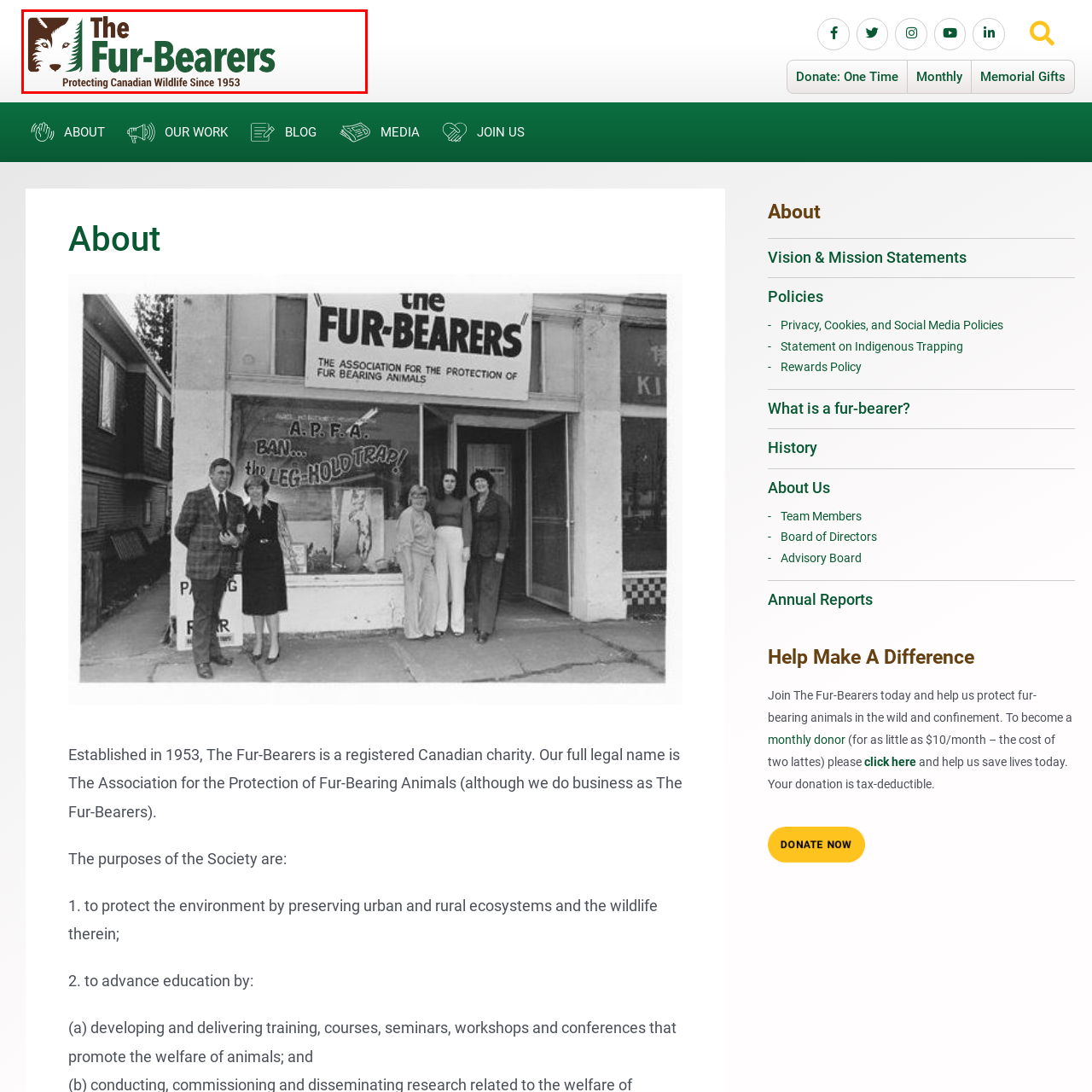Check the image marked by the red frame and reply to the question using one word or phrase:
What is the symbolic meaning of the fox's face in the logo?

Fur-bearing animals